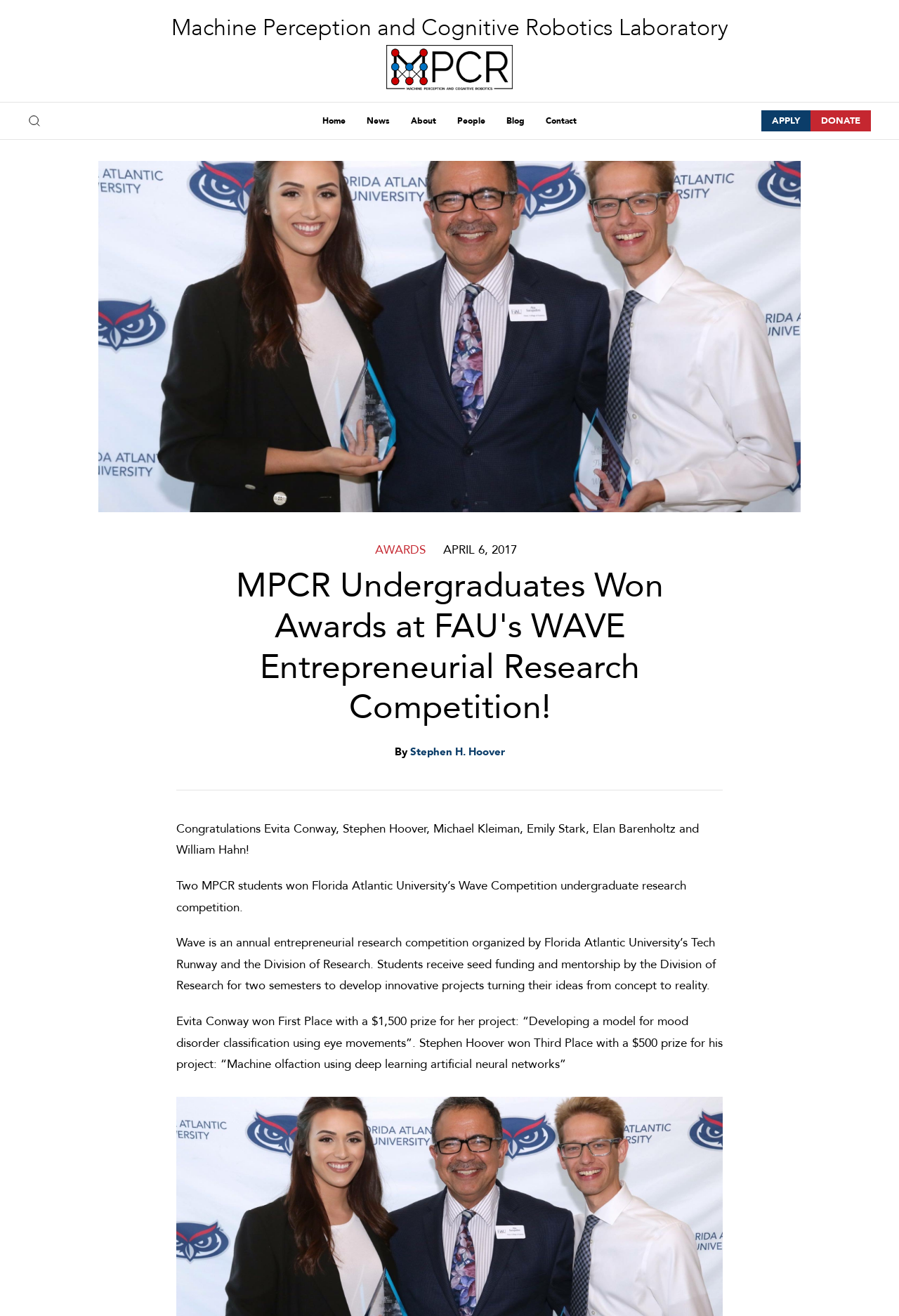Based on the provided description, "Systems Ceiling", find the bounding box of the corresponding UI element in the screenshot.

None